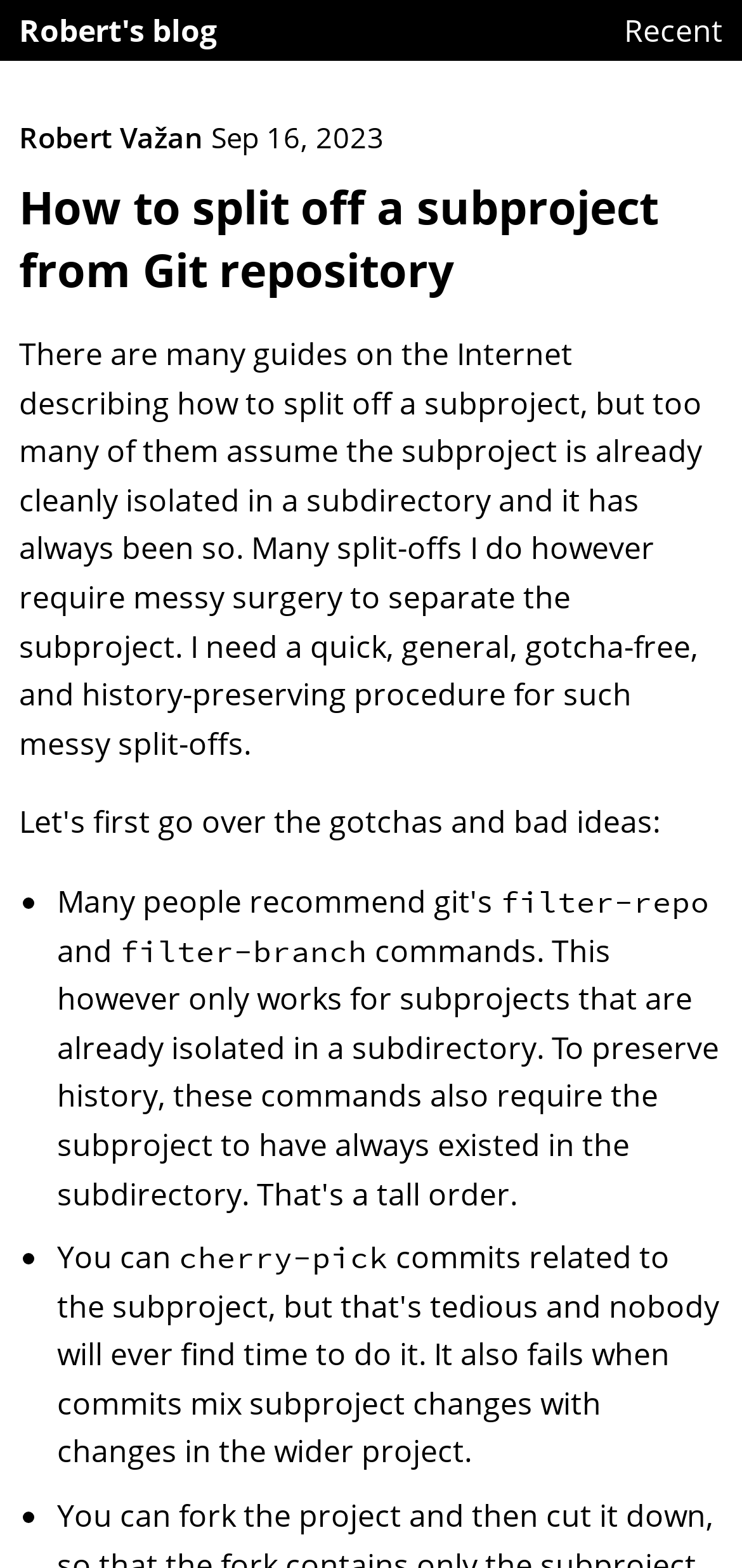What is the purpose of the blog post?
Please provide a single word or phrase as your answer based on the screenshot.

To provide a procedure for splitting off a subproject from a Git repository